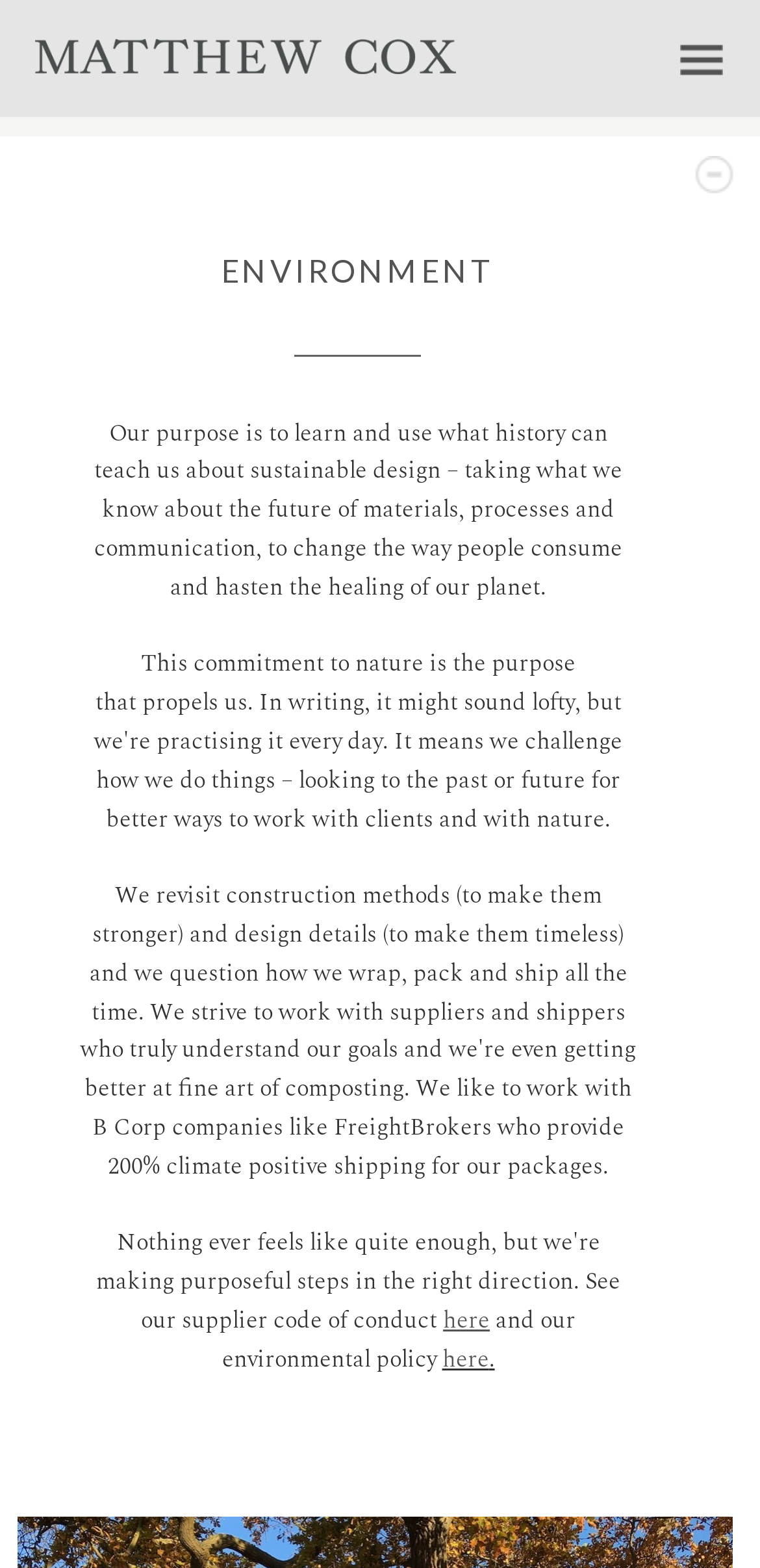Given the element description parent_node: ENVIRONMENT, specify the bounding box coordinates of the corresponding UI element in the format (top-left x, top-left y, bottom-right x, bottom-right y). All values must be between 0 and 1.

[0.913, 0.099, 0.967, 0.124]